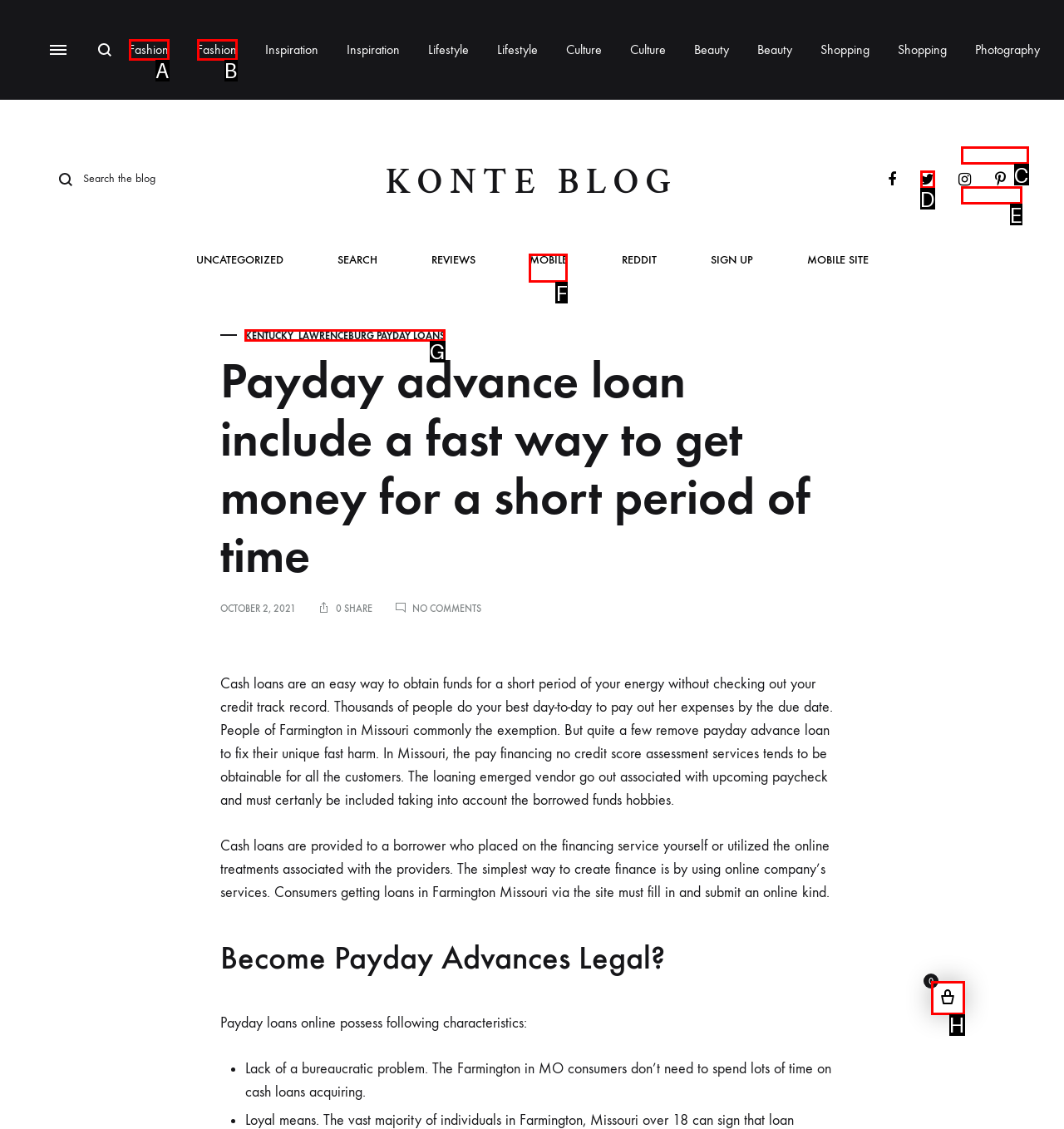Identify the correct UI element to click to achieve the task: Click on KENTUCKY_LAWRENCEBURG PAYDAY LOANS link.
Answer with the letter of the appropriate option from the choices given.

G